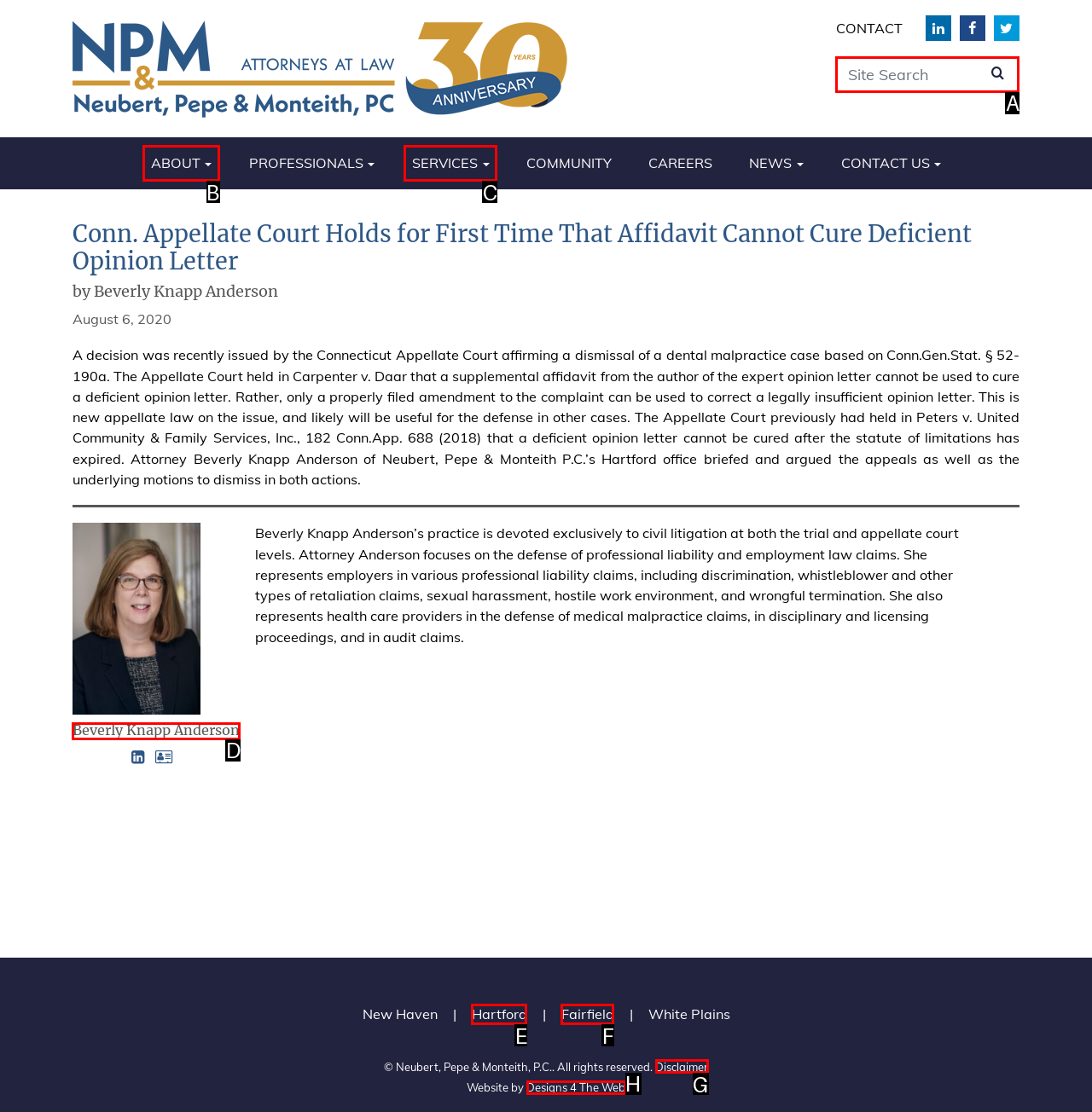For the instruction: Read more about Beverly Knapp Anderson, determine the appropriate UI element to click from the given options. Respond with the letter corresponding to the correct choice.

D